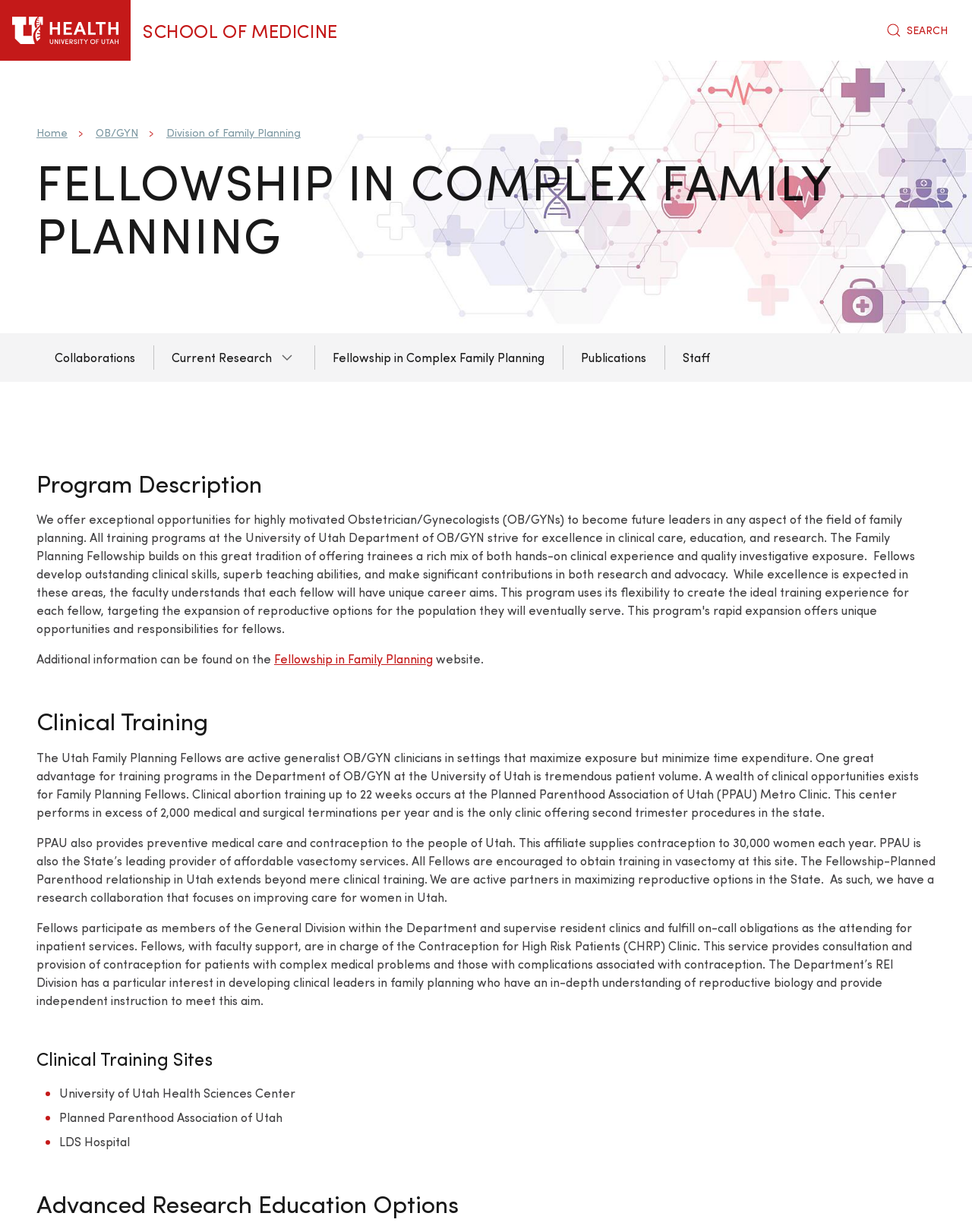Based on the element description: "Current Research", identify the bounding box coordinates for this UI element. The coordinates must be four float numbers between 0 and 1, listed as [left, top, right, bottom].

[0.158, 0.27, 0.323, 0.31]